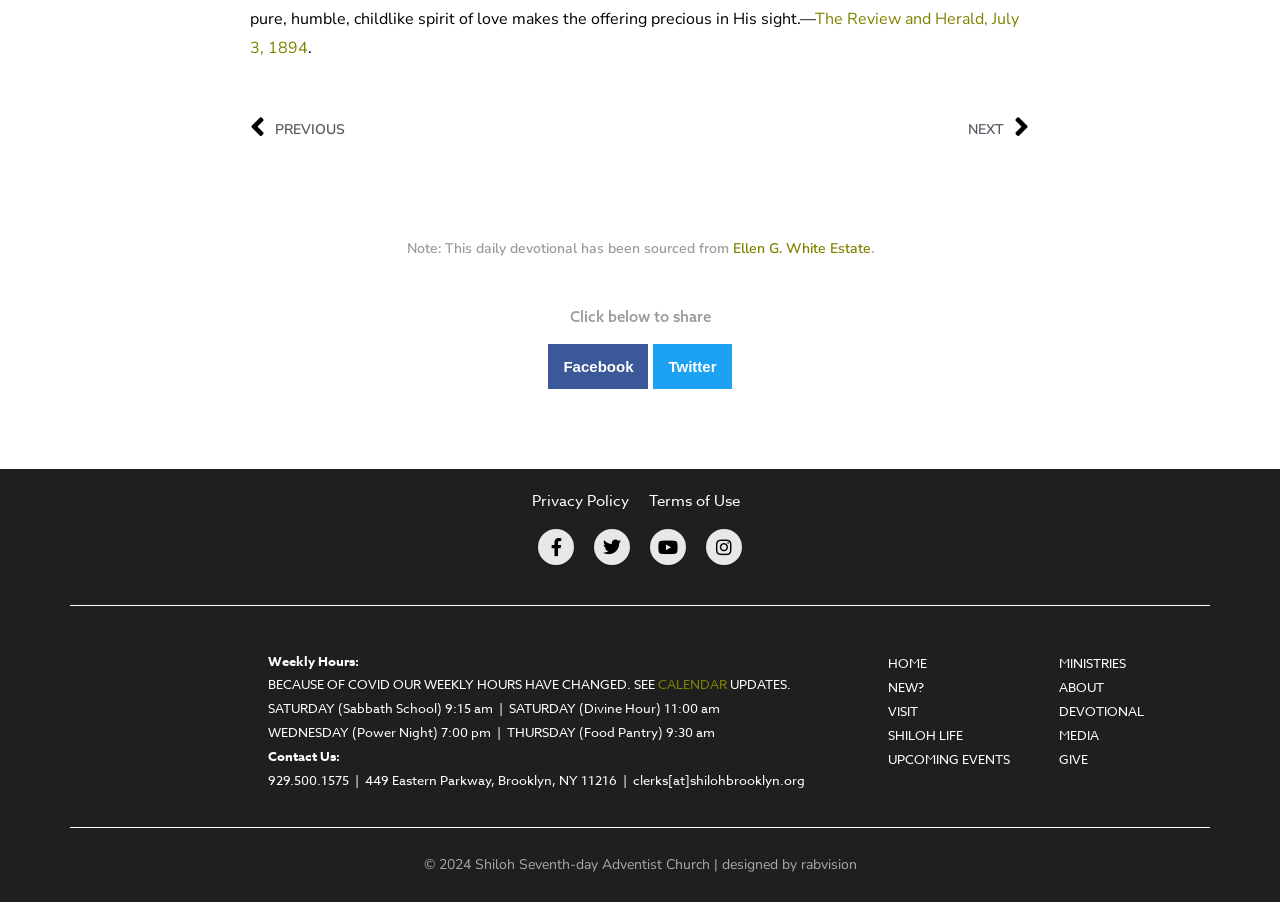What is the phone number of the church?
Use the screenshot to answer the question with a single word or phrase.

929.500.1575